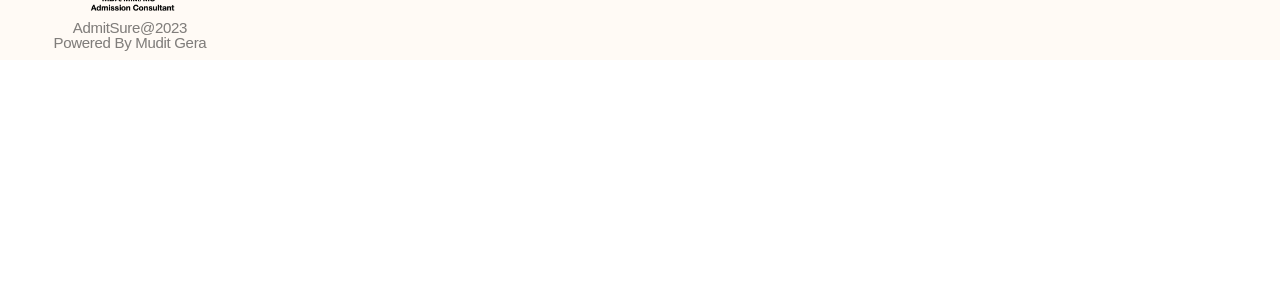Provide the bounding box coordinates of the UI element this sentence describes: "AdmitSure@2023 Powered By Mudit Gera".

[0.042, 0.864, 0.161, 0.97]